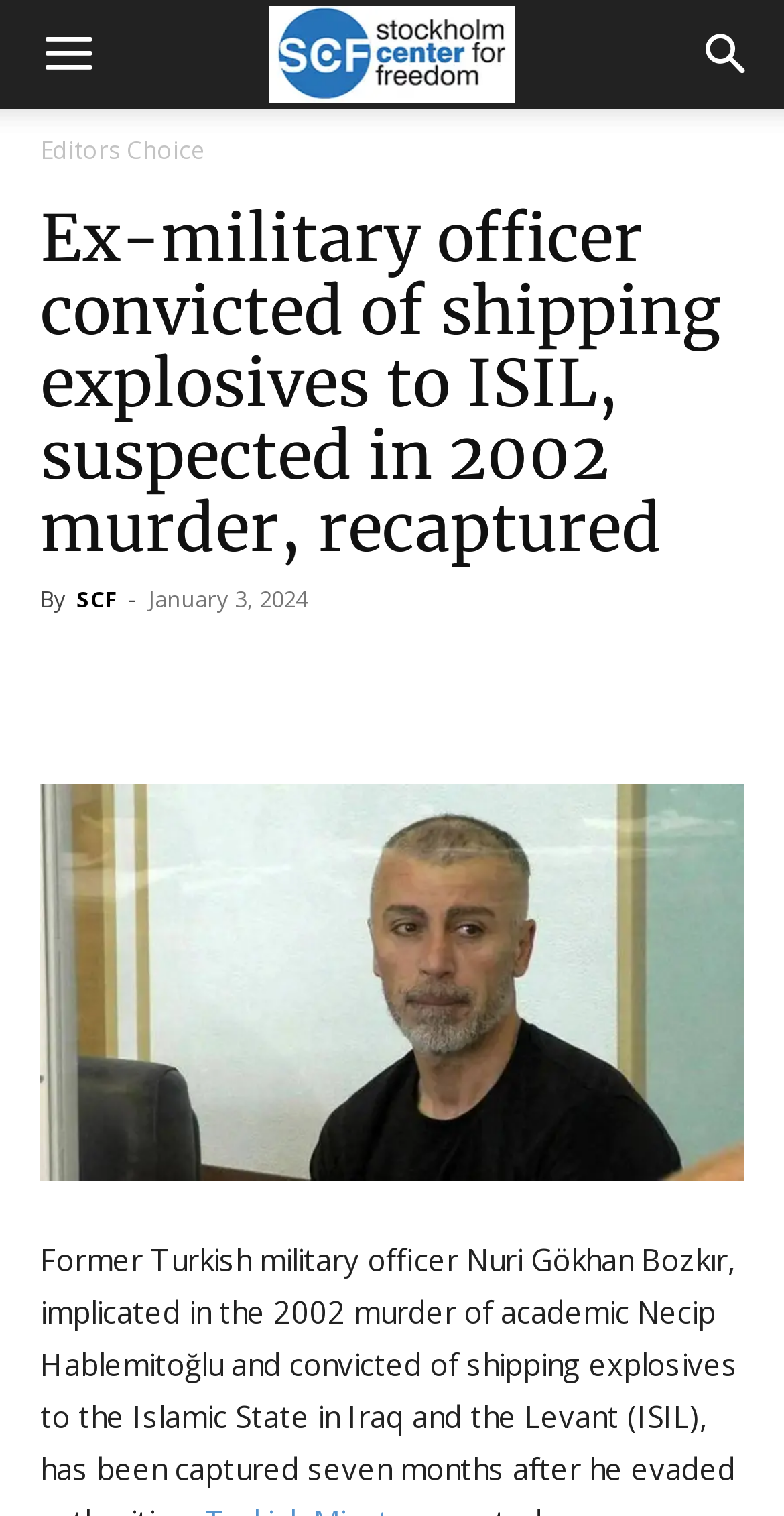Locate the bounding box coordinates of the clickable region necessary to complete the following instruction: "Search for something". Provide the coordinates in the format of four float numbers between 0 and 1, i.e., [left, top, right, bottom].

[0.856, 0.0, 1.0, 0.072]